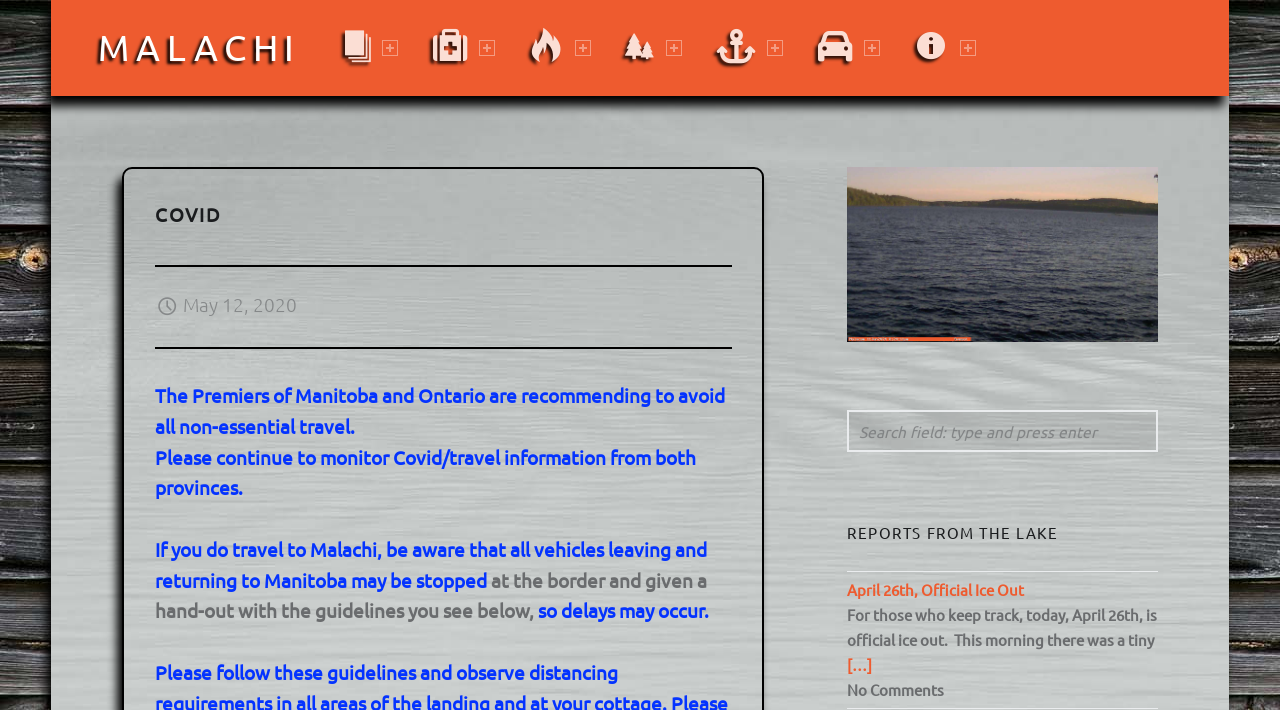Produce an elaborate caption capturing the essence of the webpage.

The webpage is about COVID-19 information related to Malachi. At the top, there is a heading "COVID – MALACHI" followed by a link to "MALACHI". Below this, there is a primary menu with several menu items, including "MORE", "MEDICAL EMERGENCY", "FIRE", "ENVIRONMENT", "DOCKS", "LAND USE", and "ABOUT". Each menu item has a popup menu.

On the left side of the page, there is a header section with a heading "COVID". Below this, there is a footer section with several paragraphs of text. The text informs users about travel restrictions and guidelines related to COVID-19, including a recommendation to avoid non-essential travel to Malachi. It also mentions that vehicles leaving and returning to Manitoba may be stopped at the border and given a handout with guidelines.

On the right side of the page, there is a sidebar section with a heading "SIDEBAR". Below this, there is a link to "malacam" with an associated image. There is also a search field and a heading "REPORTS FROM THE LAKE". Under this heading, there is a link to "April 26th, Official Ice Out" and a paragraph of text describing the official ice out on April 26th. There is also a link to read more and a note indicating that there are no comments.